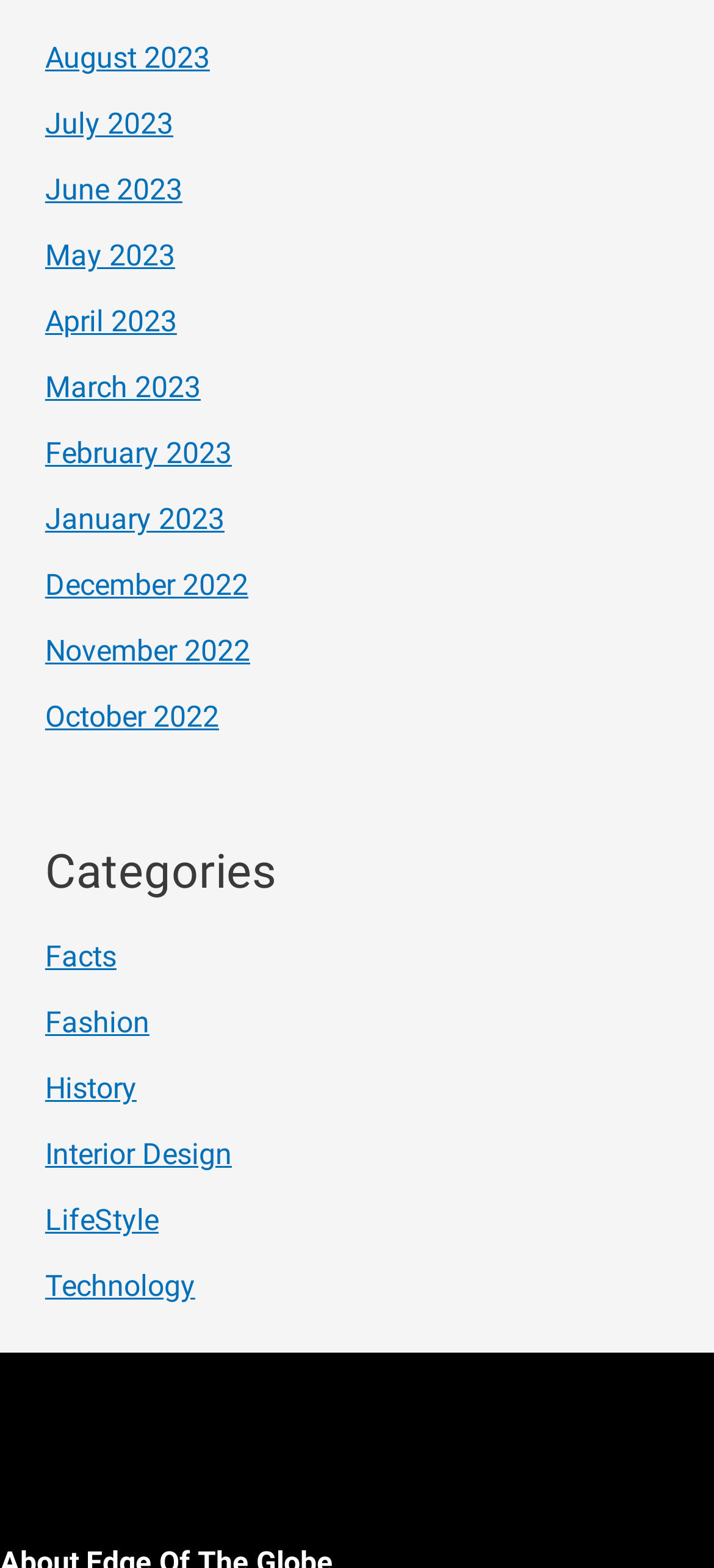Please find the bounding box for the UI element described by: "December 2022".

[0.063, 0.362, 0.348, 0.384]